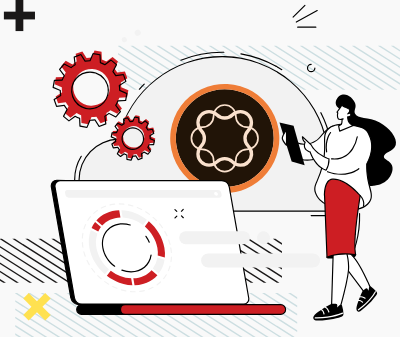What is displayed on the laptop screen?
From the image, respond with a single word or phrase.

A circular loading graphic